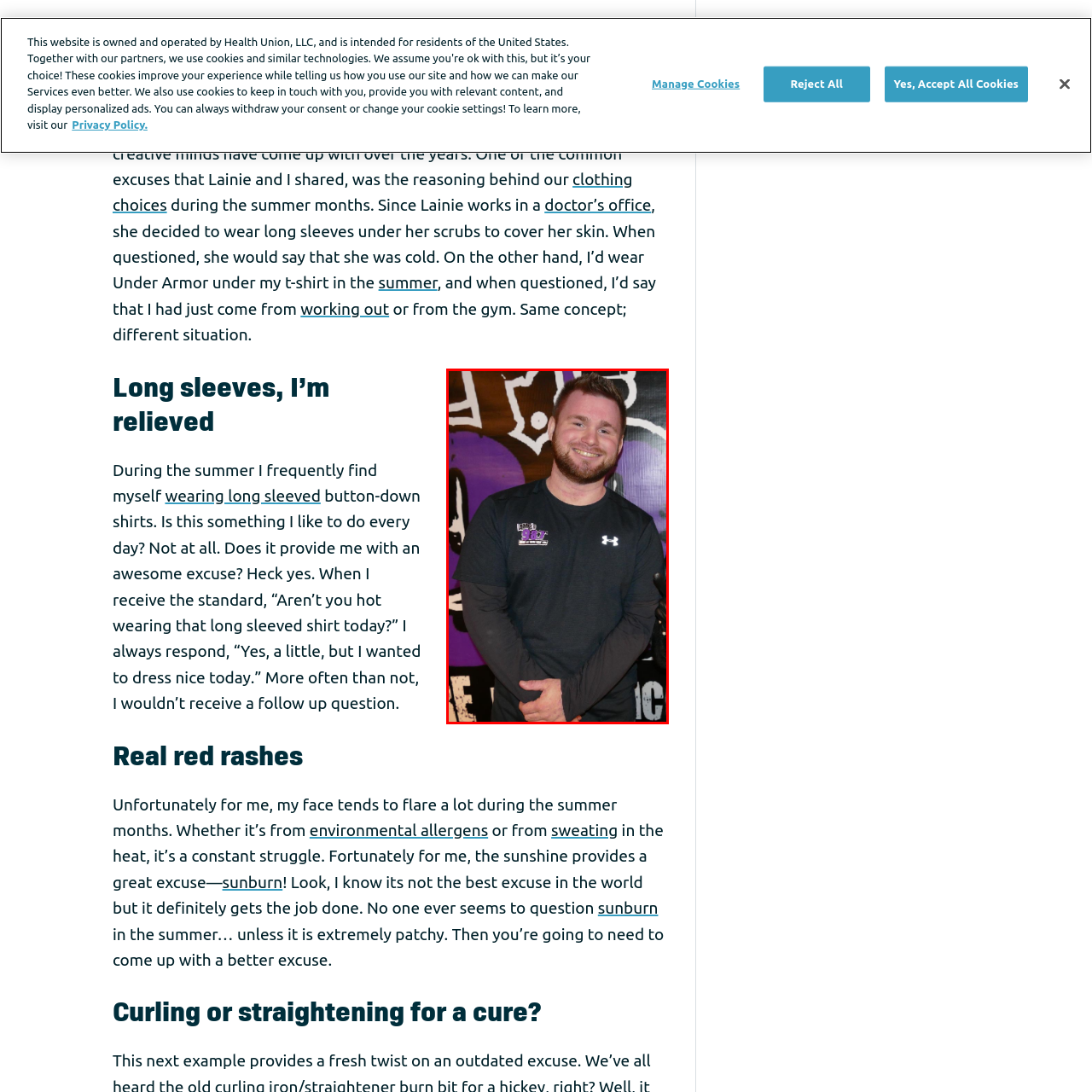Observe the image inside the red bounding box and answer briefly using a single word or phrase: What is the atmosphere behind the man?

Lively